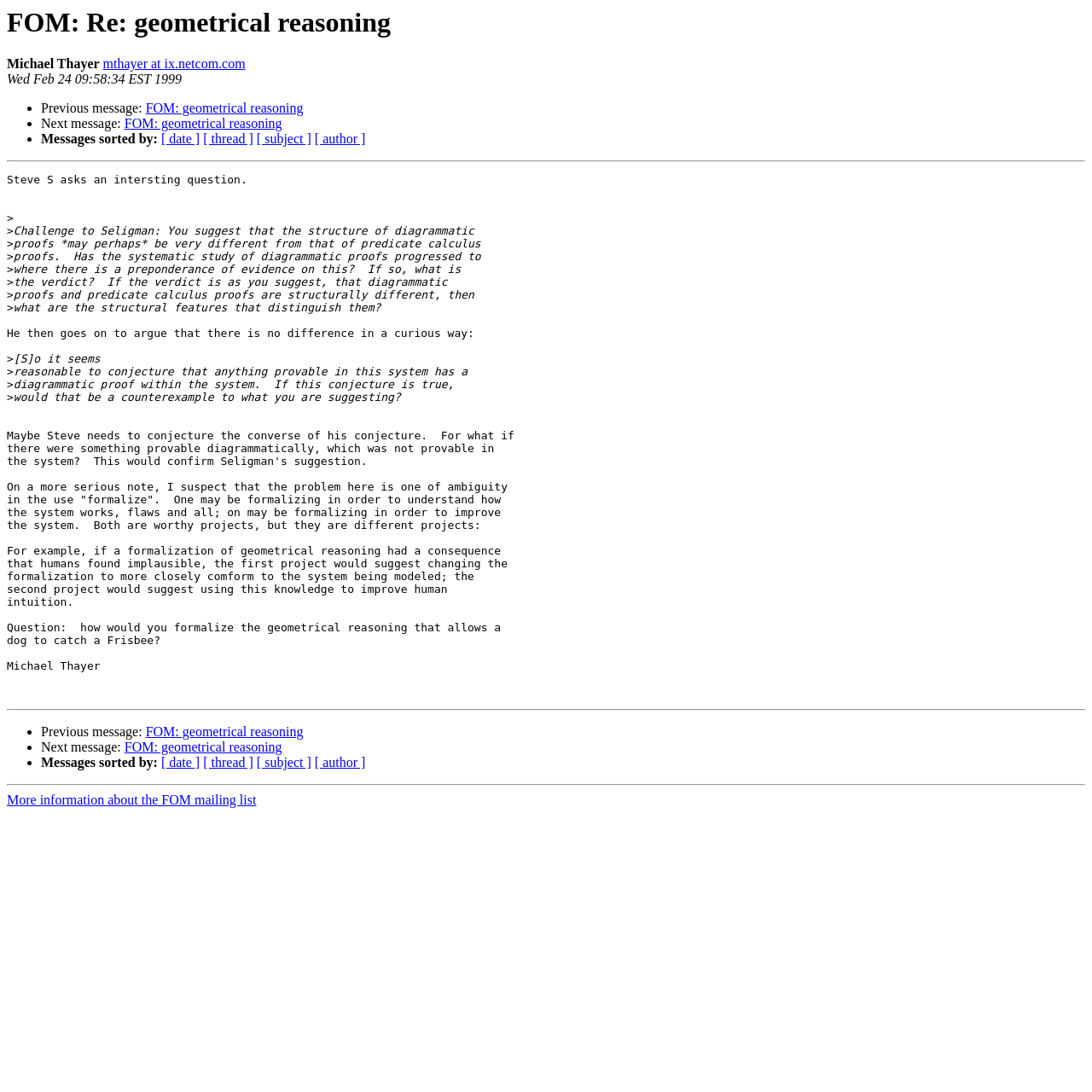Generate a comprehensive description of the webpage content.

This webpage appears to be an archived email thread from the FOM (Foundations of Mathematics) mailing list, specifically a response to a previous message about geometrical reasoning. 

At the top of the page, there is a heading with the title "FOM: Re: geometrical reasoning" and the sender's name "Michael Thayer" with a link to their email address. Below this, there is a timestamp indicating when the message was sent.

The main content of the page is a lengthy response from Michael Thayer, which is divided into several paragraphs. The text discusses the concept of diagrammatic proofs and their potential differences from predicate calculus proofs. The author poses several questions and counterexamples to challenge the idea that diagrammatic proofs are structurally different from predicate calculus proofs.

Throughout the response, there are several horizontal separators that divide the text into sections. 

At the bottom of the page, there are links to navigate to previous and next messages in the thread, as well as options to sort messages by date, thread, subject, or author. There is also a link to more information about the FOM mailing list.